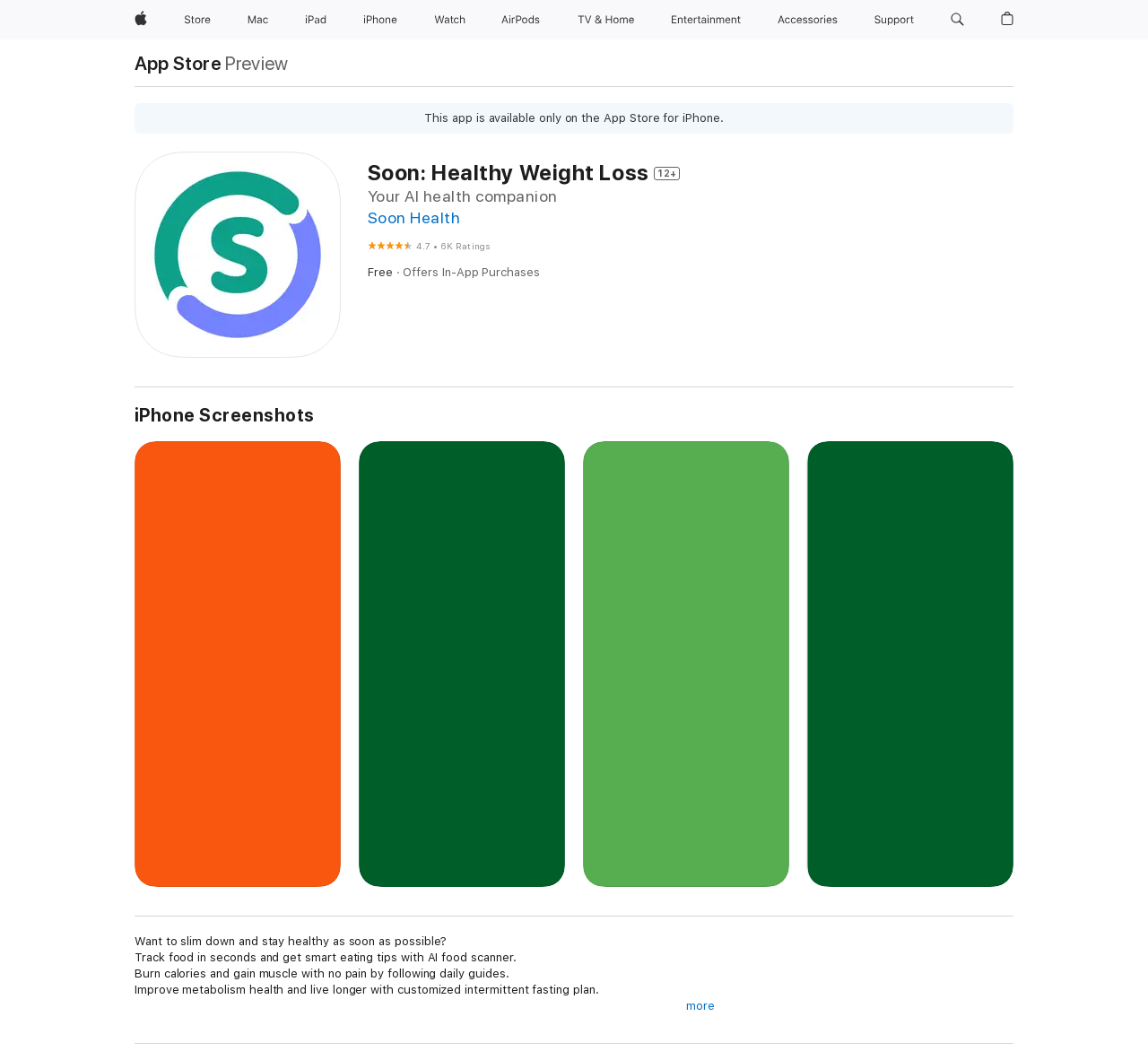Show the bounding box coordinates of the region that should be clicked to follow the instruction: "View iPhone Screenshots."

[0.117, 0.382, 0.883, 0.402]